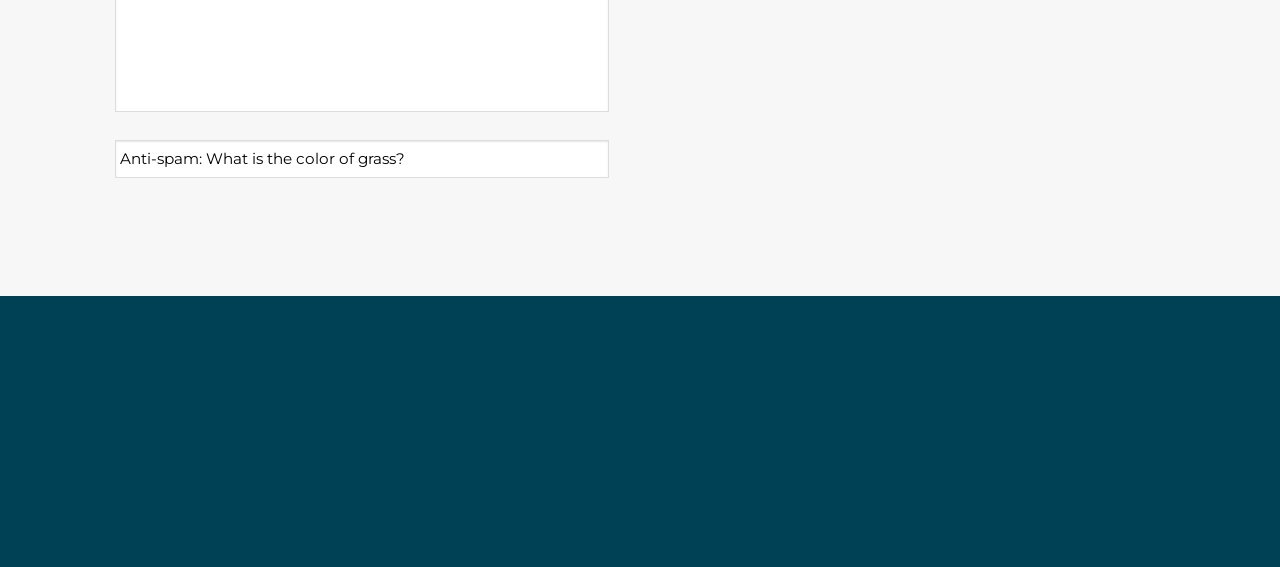What social media platforms can you follow the company on?
Answer the question in a detailed and comprehensive manner.

I found the social media links at the bottom of the webpage, which suggest that the company can be followed on Facebook and LinkedIn.